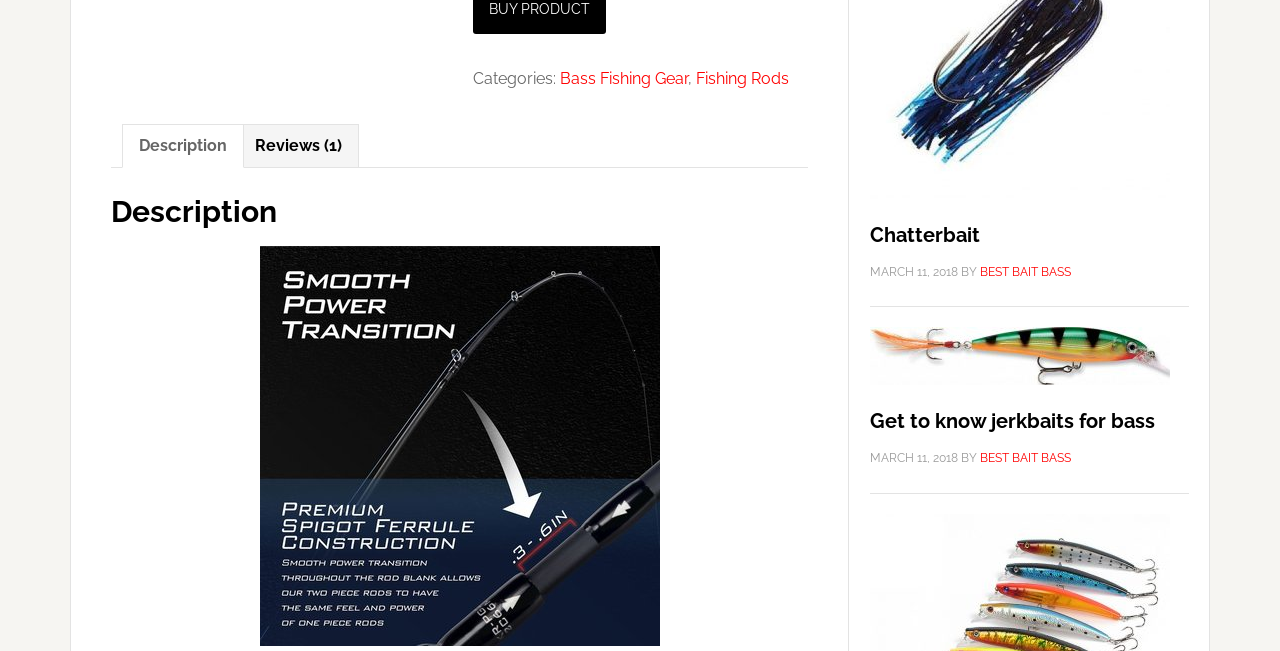Locate the bounding box coordinates of the item that should be clicked to fulfill the instruction: "Click on the link Get to know jerkbaits for bass".

[0.68, 0.628, 0.902, 0.665]